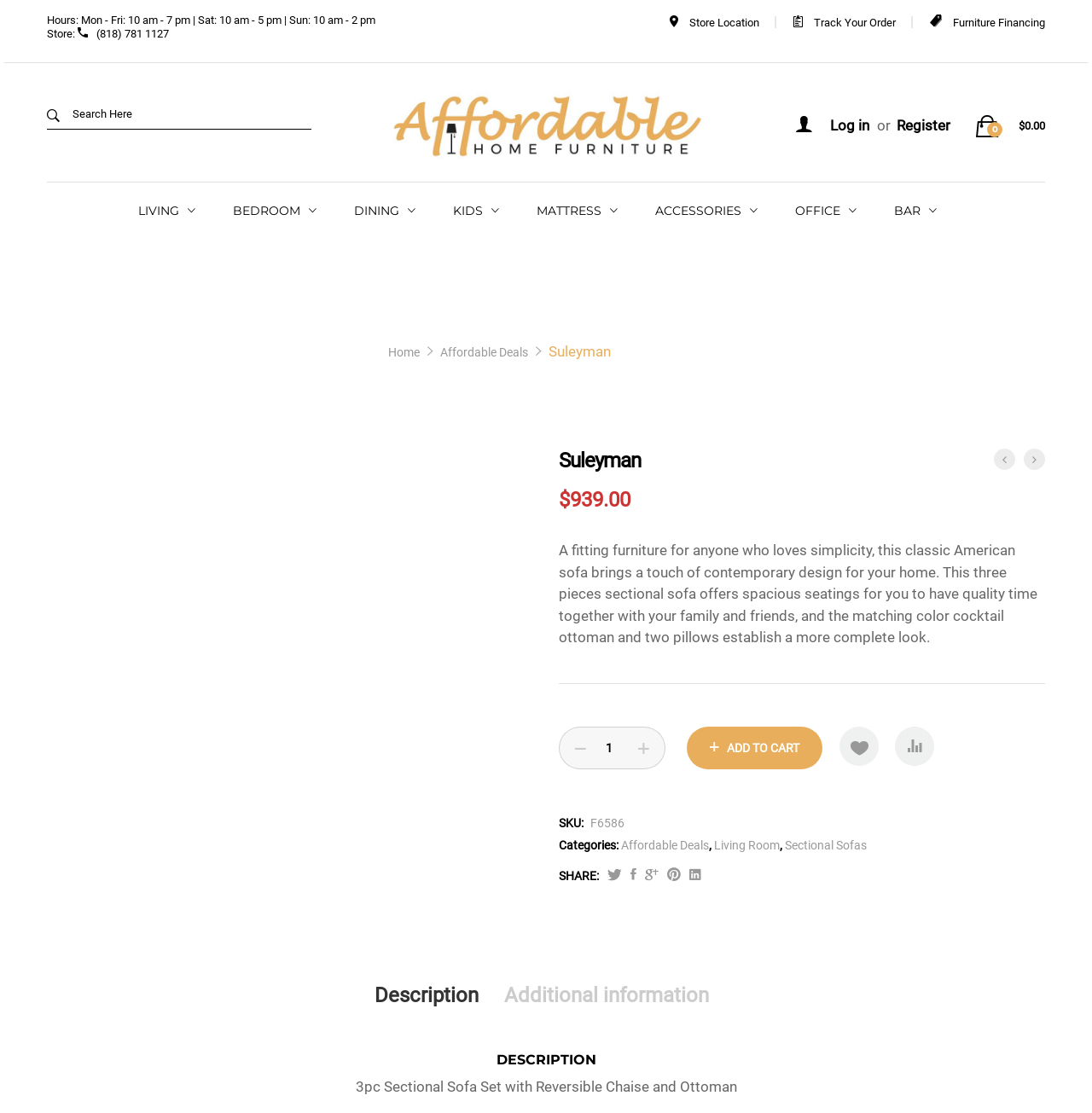Find the bounding box coordinates for the element that must be clicked to complete the instruction: "Add to cart". The coordinates should be four float numbers between 0 and 1, indicated as [left, top, right, bottom].

[0.629, 0.653, 0.753, 0.691]